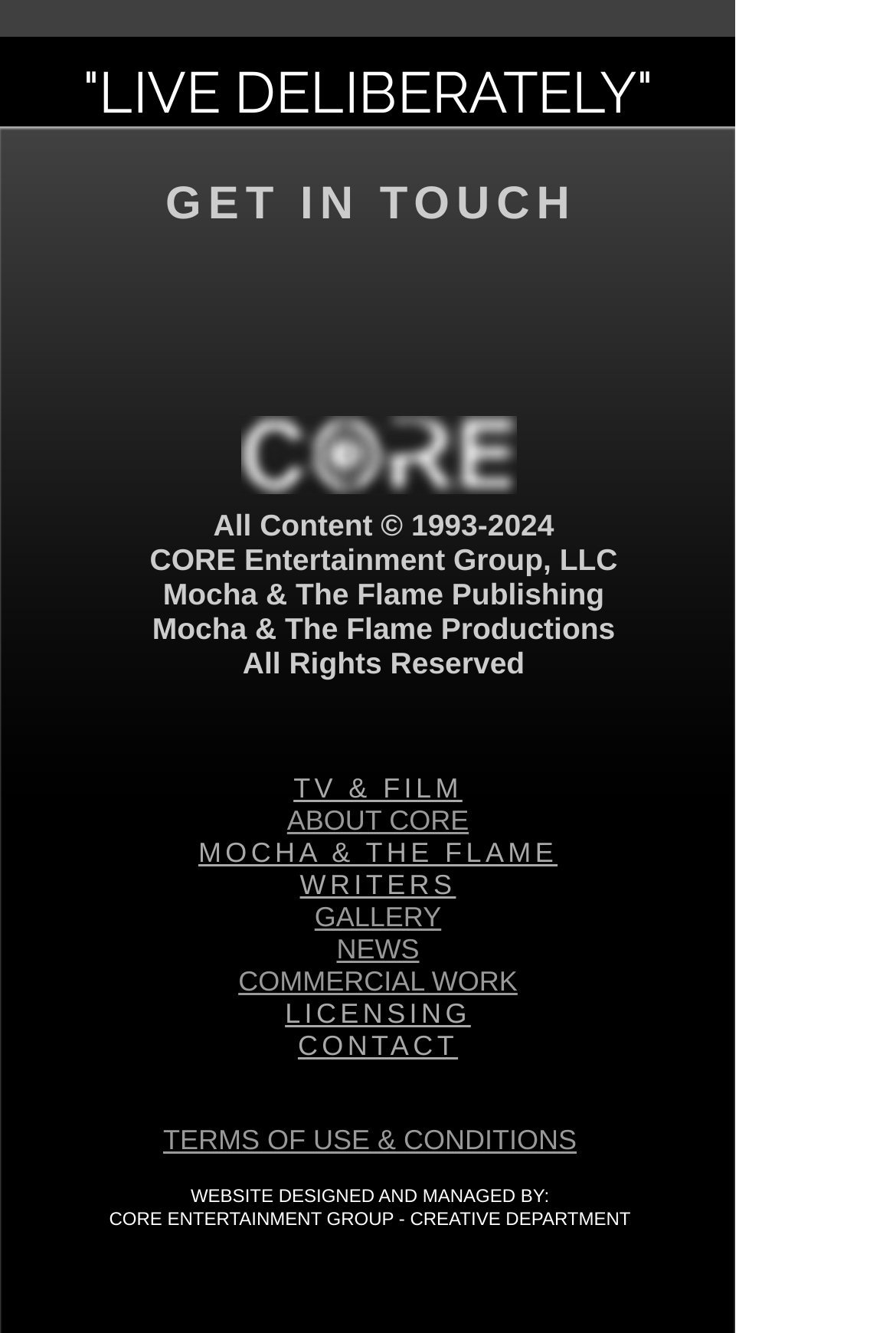Please specify the bounding box coordinates of the clickable region to carry out the following instruction: "Download Visca & Murumba Pitch – SiyazWisa mp3". The coordinates should be four float numbers between 0 and 1, in the format [left, top, right, bottom].

None